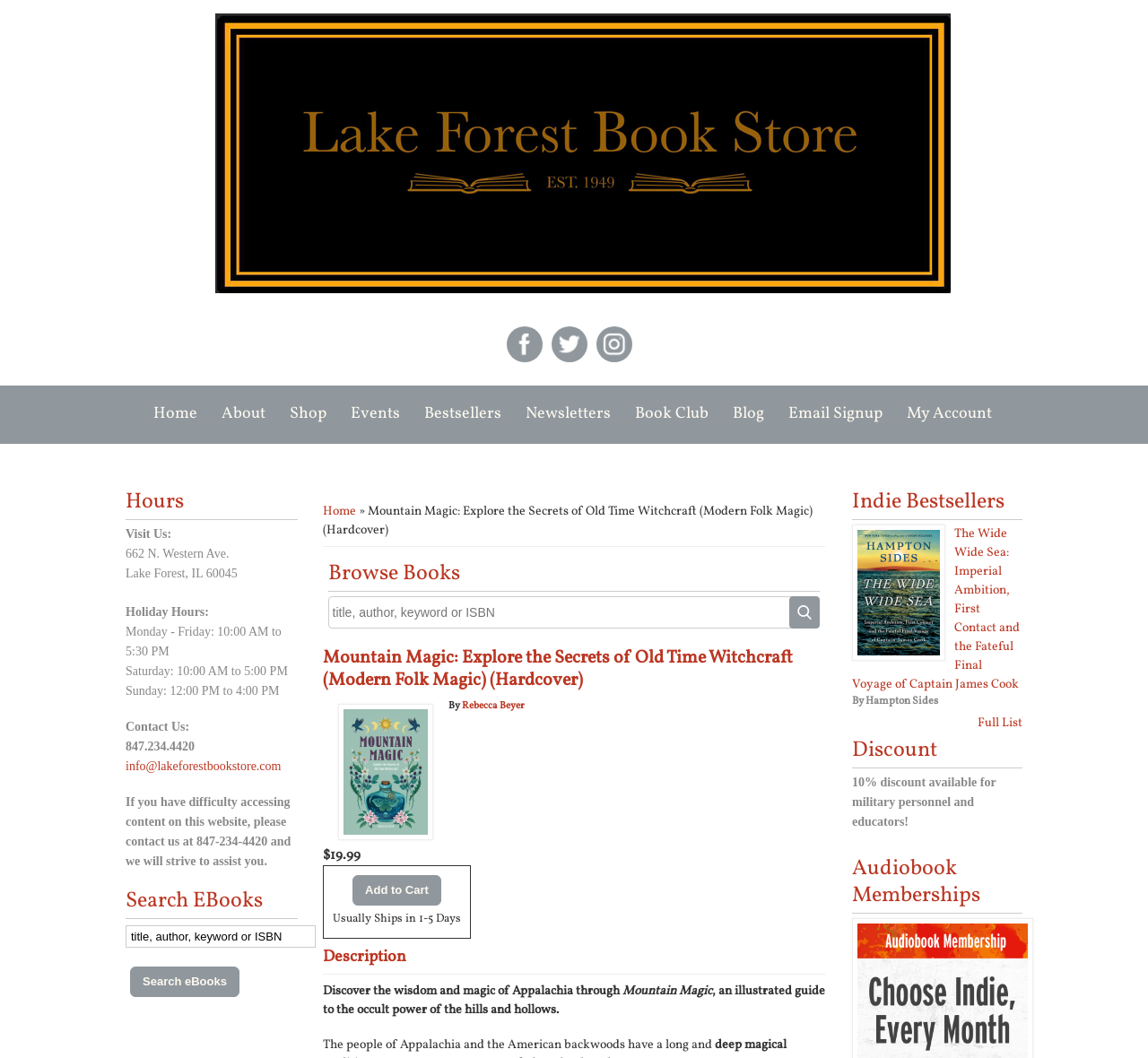What is the name of the book on this page?
Answer the question in as much detail as possible.

I found the answer by looking at the heading element with the text 'Mountain Magic: Explore the Secrets of Old Time Witchcraft (Modern Folk Magic) (Hardcover)' which is likely the title of the book being displayed on this page.